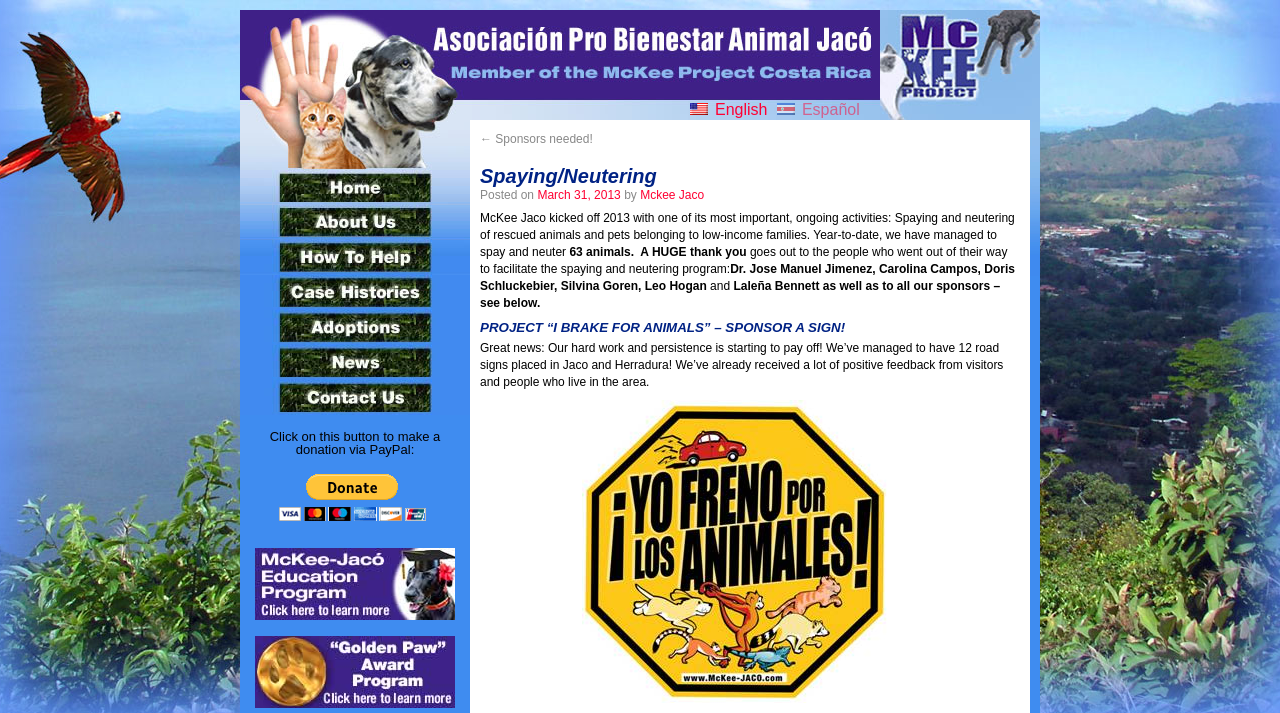Please mark the clickable region by giving the bounding box coordinates needed to complete this instruction: "Contact Us".

[0.188, 0.533, 0.367, 0.582]